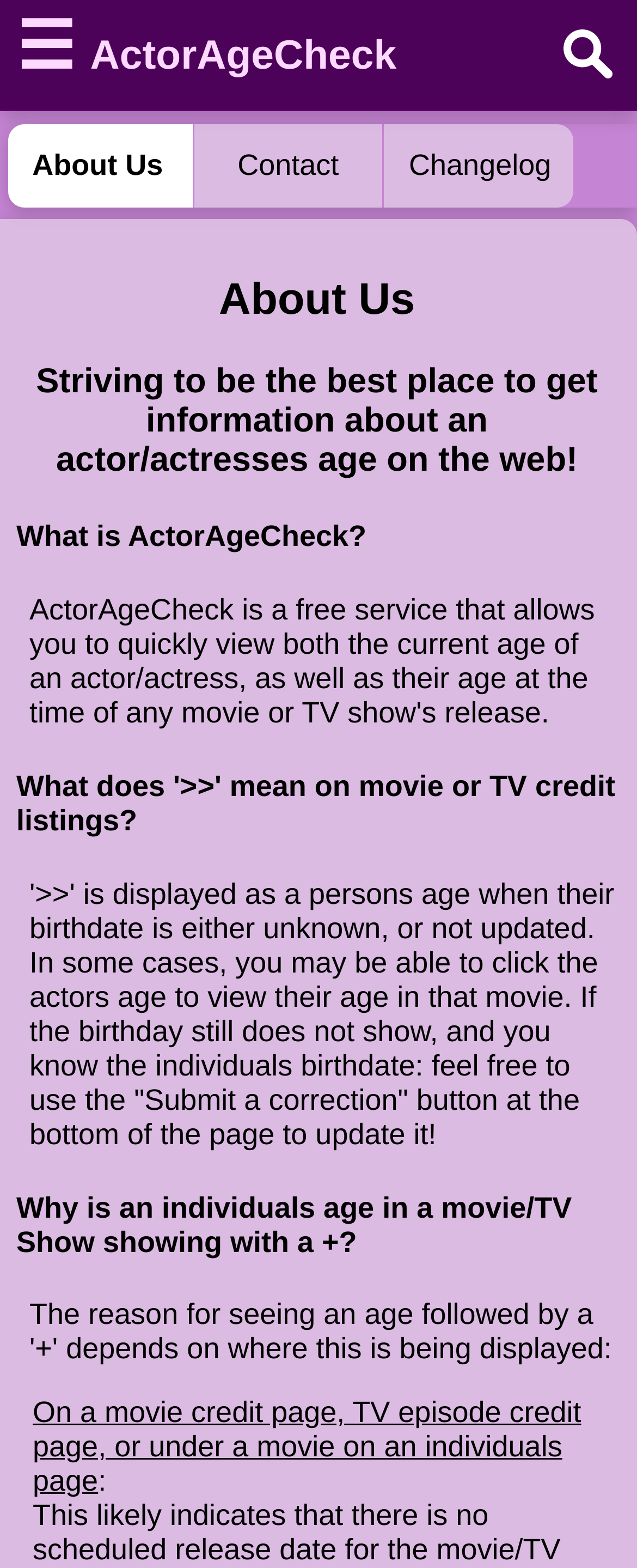Find the bounding box coordinates for the UI element whose description is: "About Us". The coordinates should be four float numbers between 0 and 1, in the format [left, top, right, bottom].

[0.005, 0.079, 0.301, 0.132]